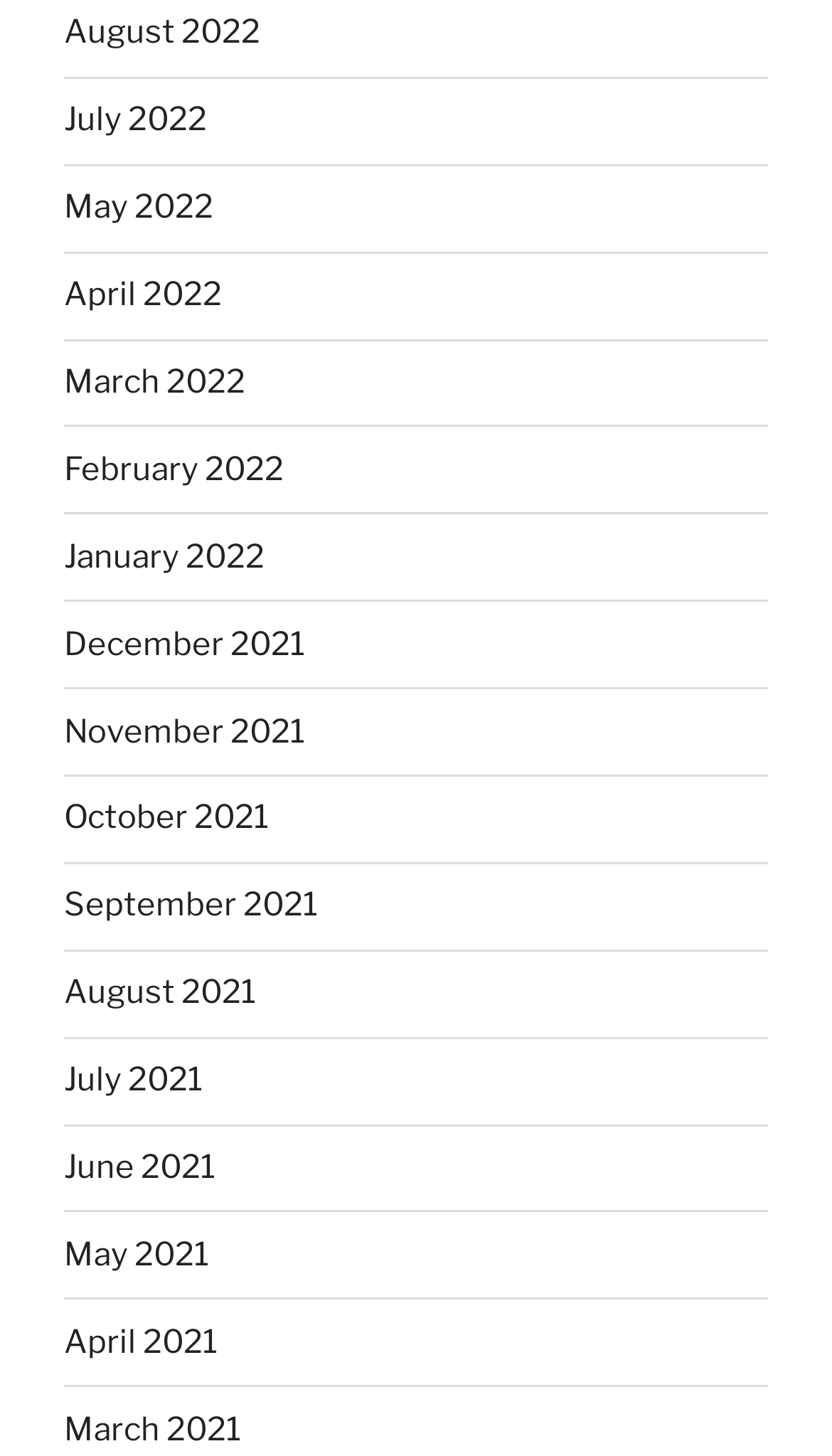How many months are listed?
Refer to the image and offer an in-depth and detailed answer to the question.

I counted the number of links on the webpage, and there are 12 links, each representing a month from August 2022 to March 2021.